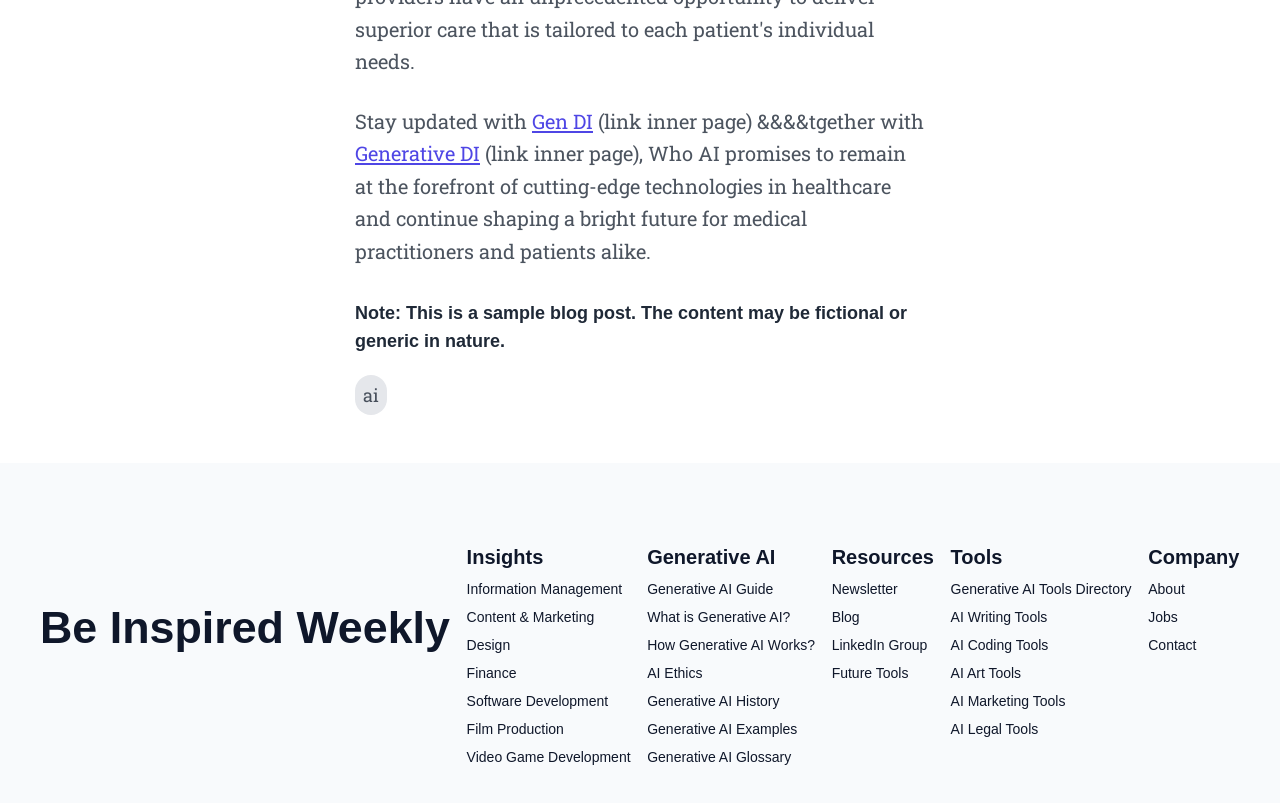Could you indicate the bounding box coordinates of the region to click in order to complete this instruction: "Read the 'Note' section".

[0.277, 0.373, 0.723, 0.442]